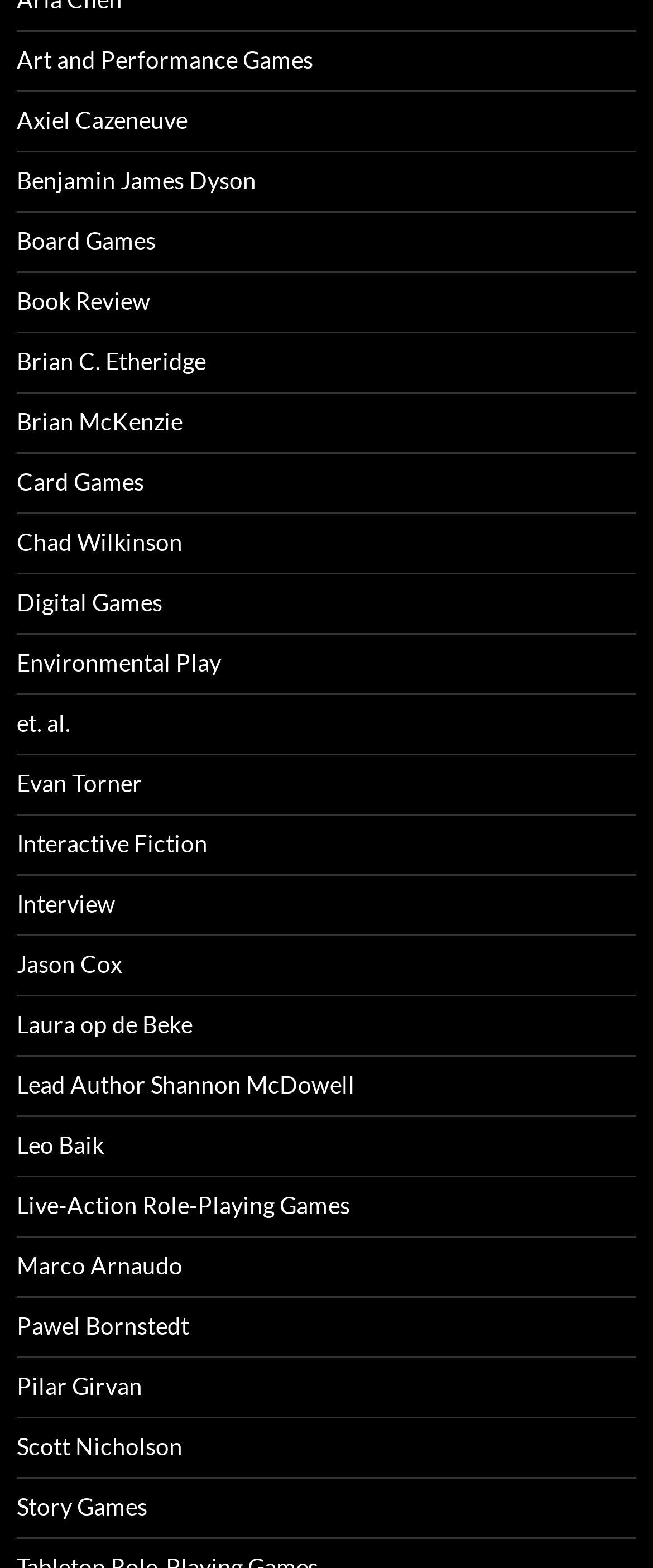Is there a link to 'Board Games' on the webpage?
Answer with a single word or phrase, using the screenshot for reference.

Yes